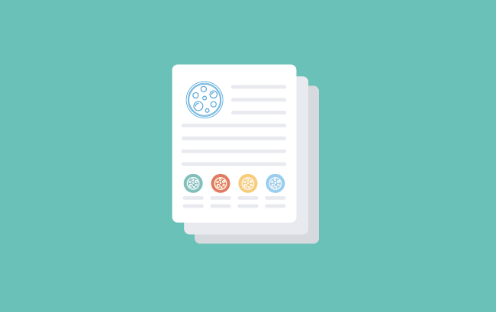Provide your answer to the question using just one word or phrase: How many circular icons are below the main body of text?

three